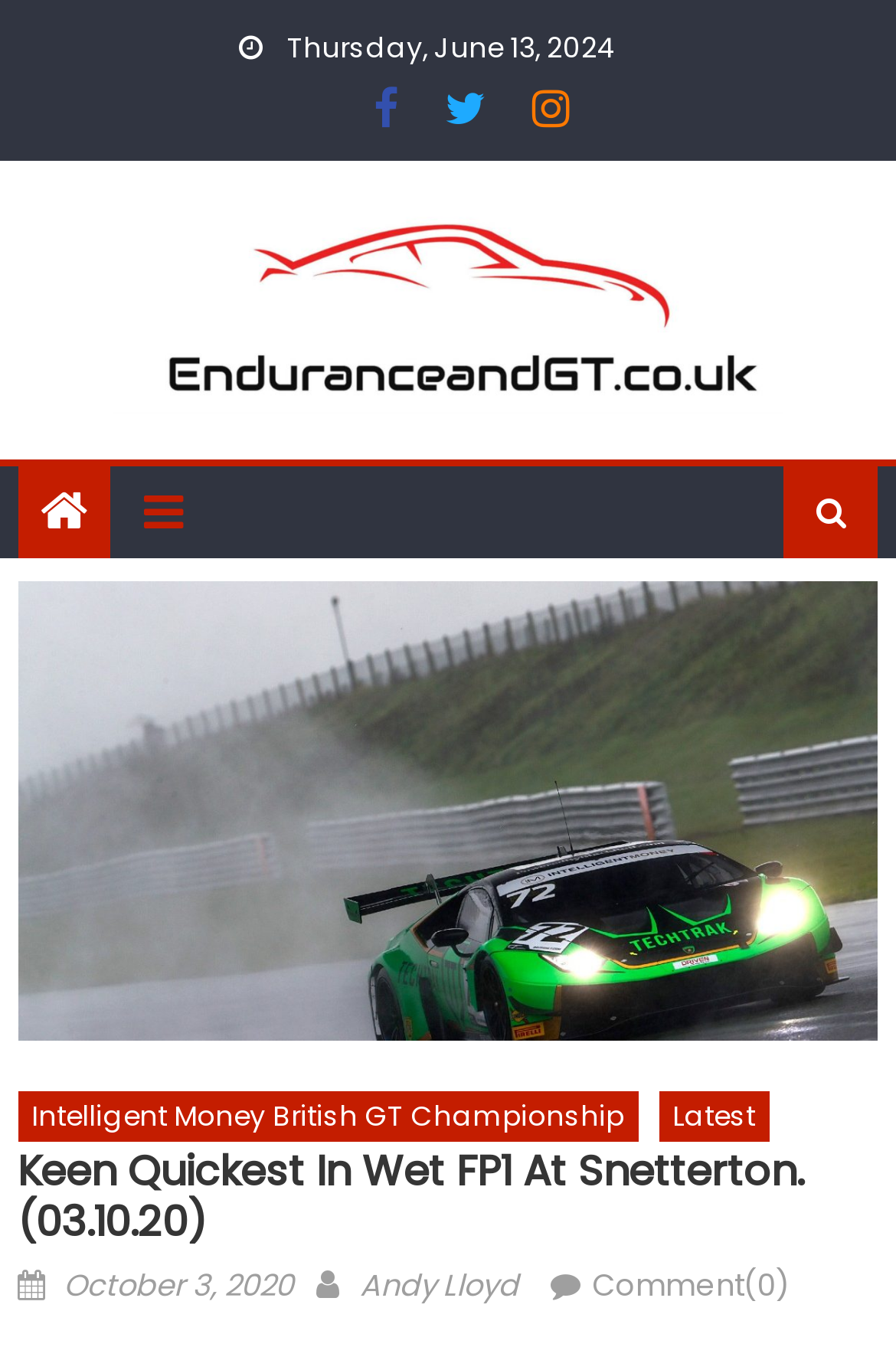Provide a one-word or brief phrase answer to the question:
What is the category of the article?

Endurance and GT